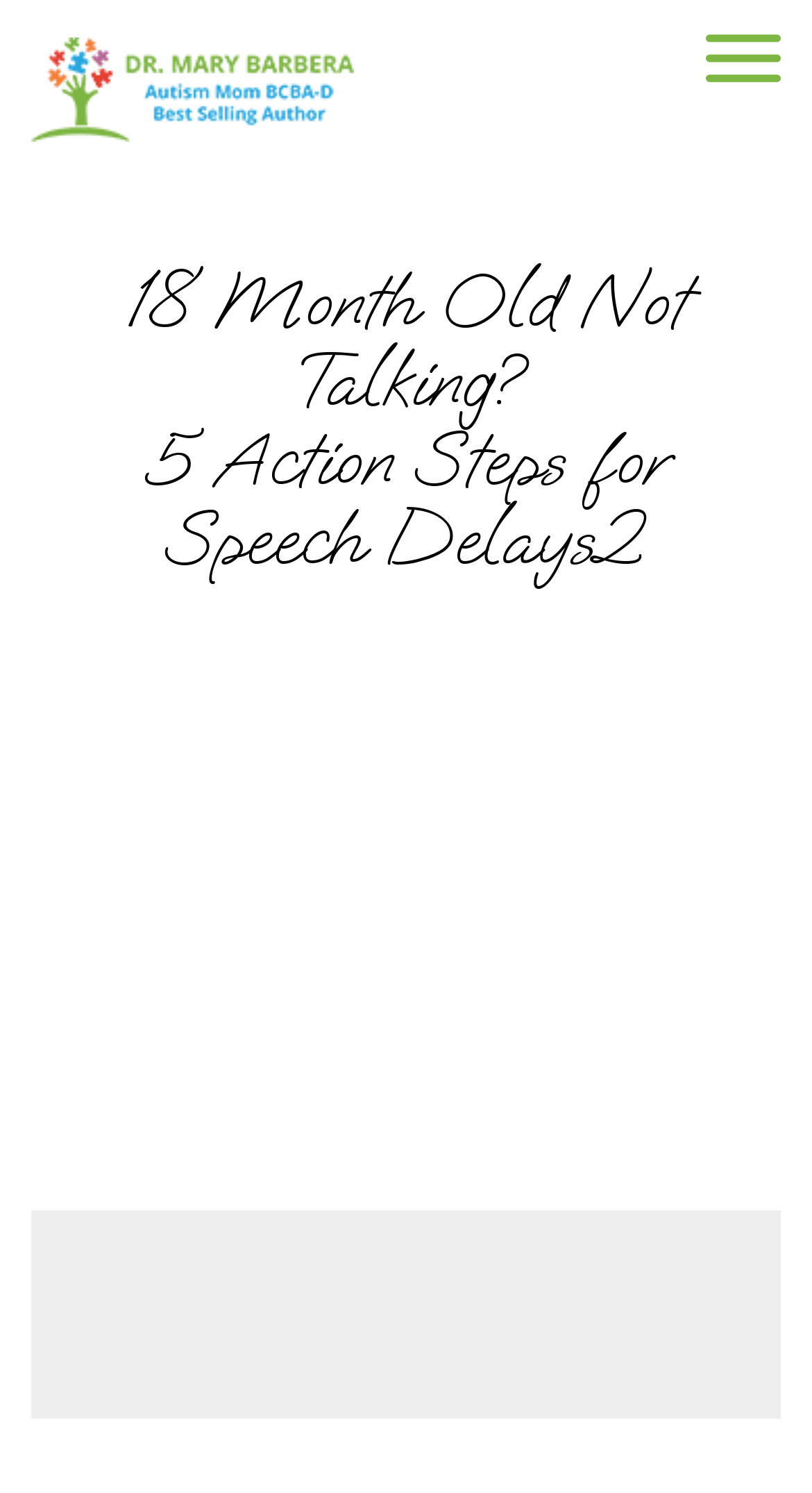What is the purpose of the textbox?
Ensure your answer is thorough and detailed.

The textbox is located below the main heading and has a placeholder text 'Type here', indicating that it is a search bar where users can input keywords to search for products or information related to speech delays in 18-month-old children.